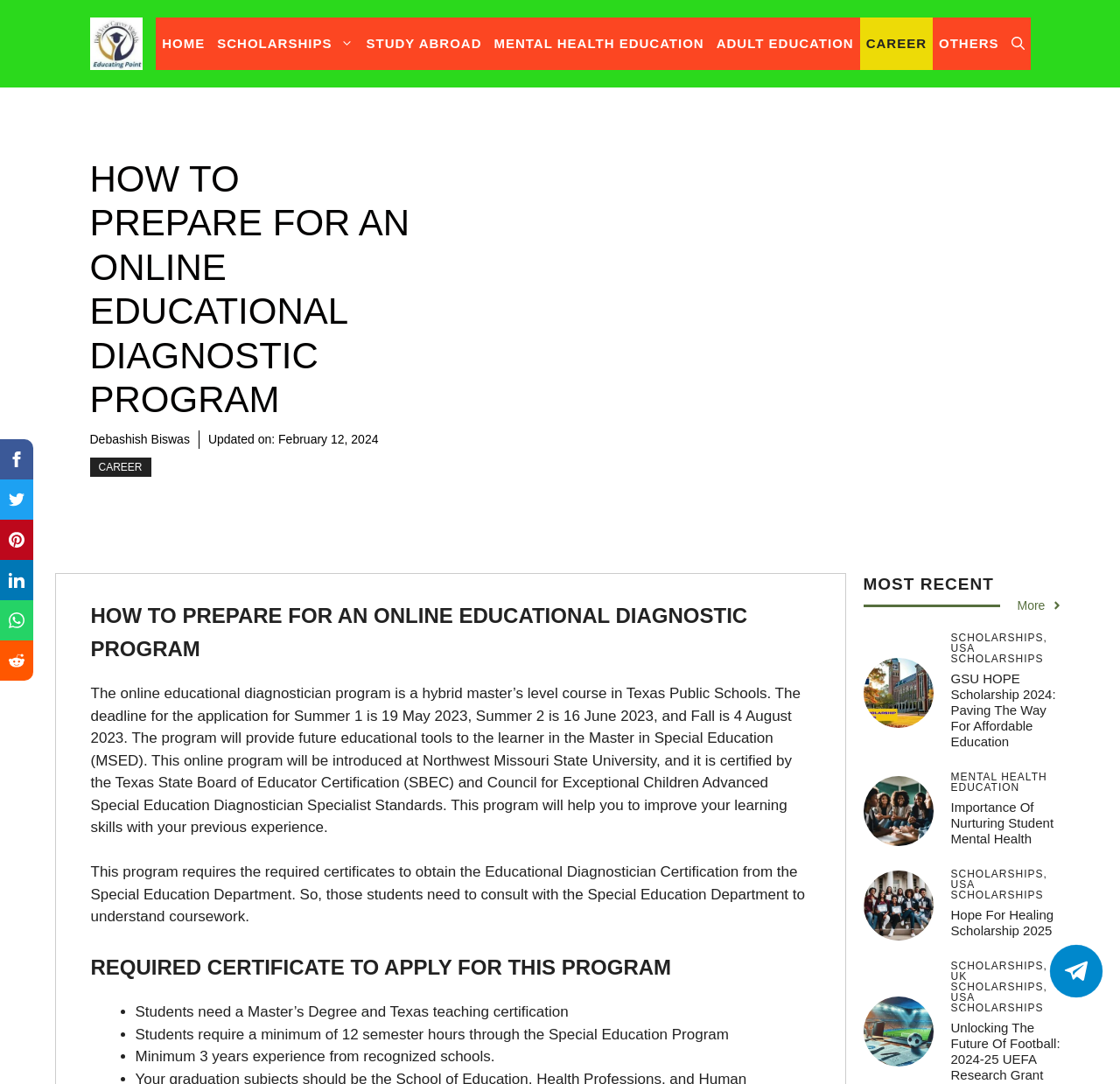What is the category of the 'GSU HOPE Scholarship 2024'?
Using the image as a reference, deliver a detailed and thorough answer to the question.

I found the answer in the section that lists the scholarships. The 'GSU HOPE Scholarship 2024' is categorized under 'SCHOLARSHIPS, USA SCHOLARSHIPS'.